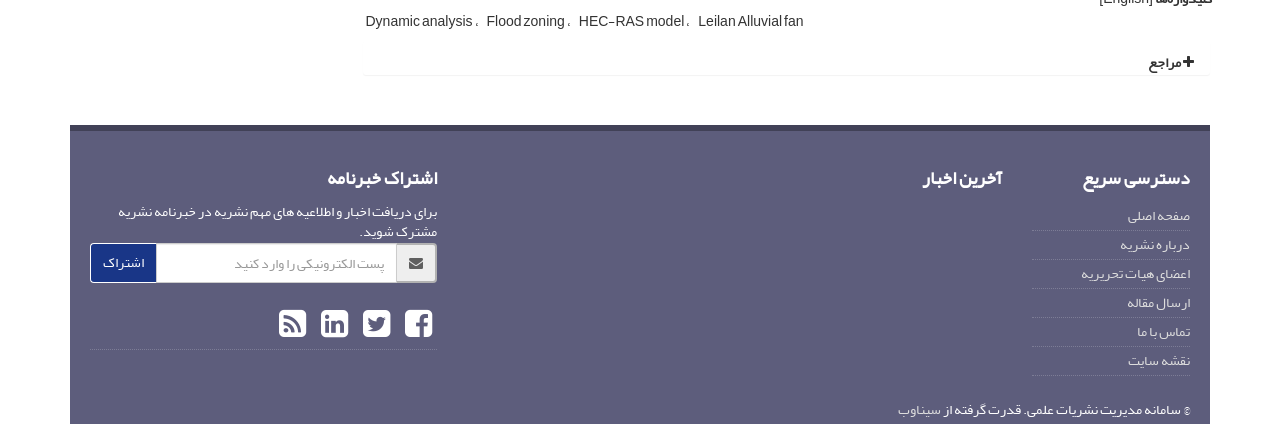Reply to the question with a brief word or phrase: What is the language of the webpage?

Persian